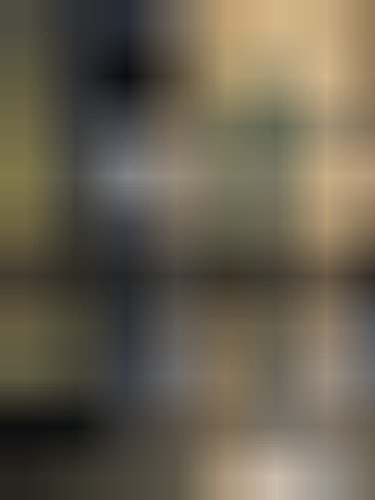How old are the pictures in the post?
Please craft a detailed and exhaustive response to the question.

A personal anecdote in the caption mentions that the pictures included in the post are around 20 years old, drawing a humorous comparison to a contest involving lookalikes of Eminem and Dimebag Darrell.